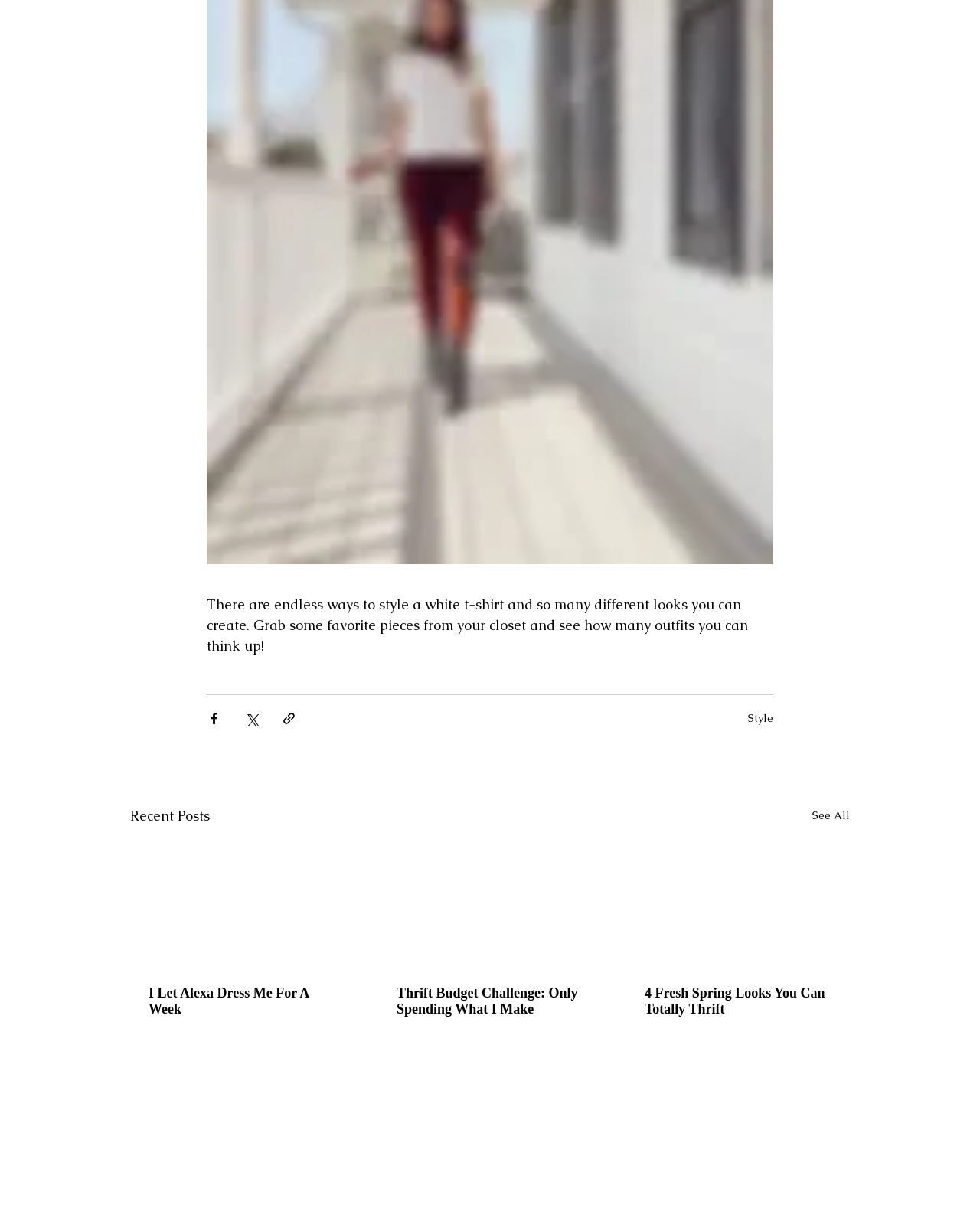What is the topic of the recent posts?
Give a single word or phrase answer based on the content of the image.

Fashion